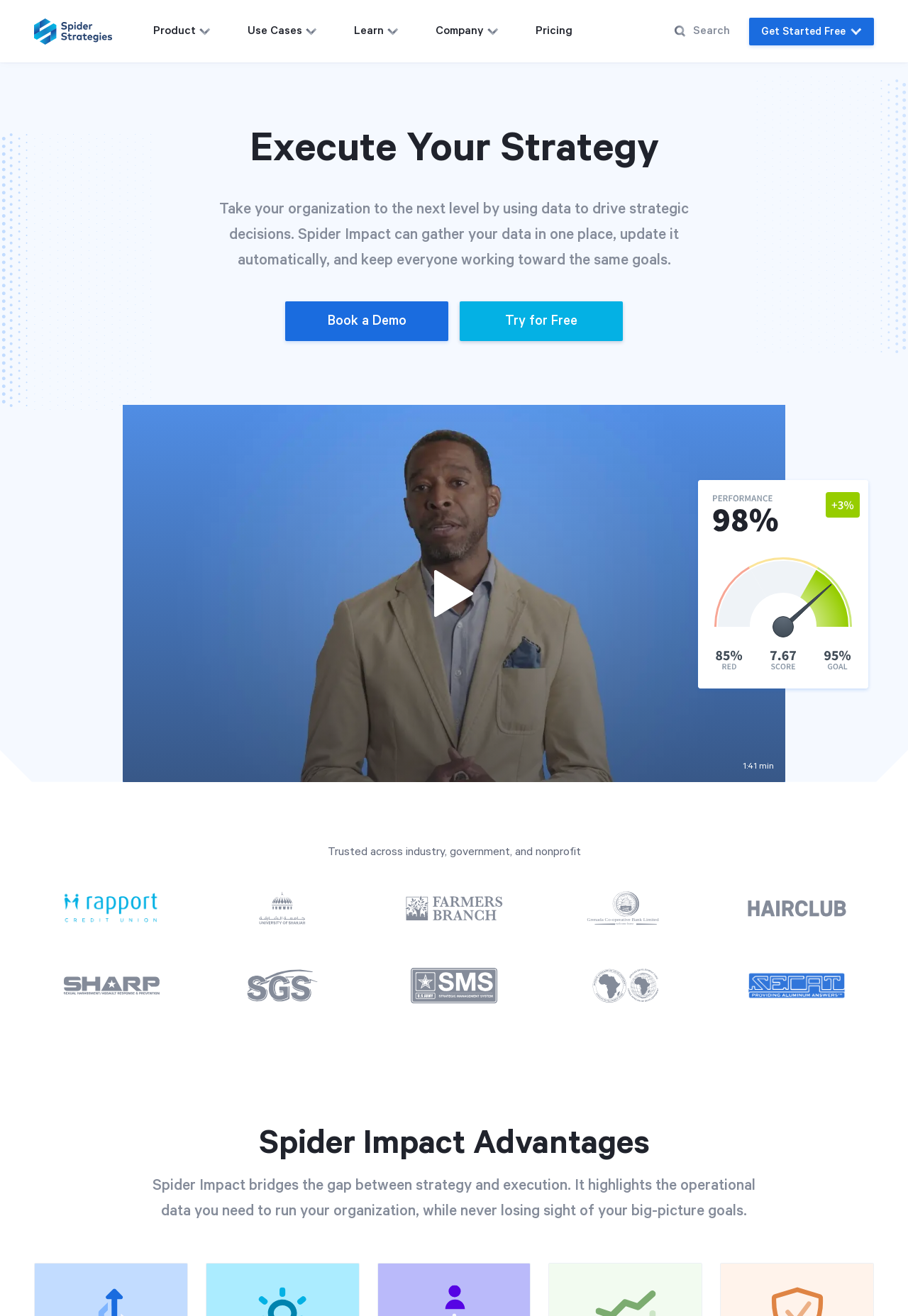What is the main purpose of Spider Impact?
Relying on the image, give a concise answer in one word or a brief phrase.

Business strategy software